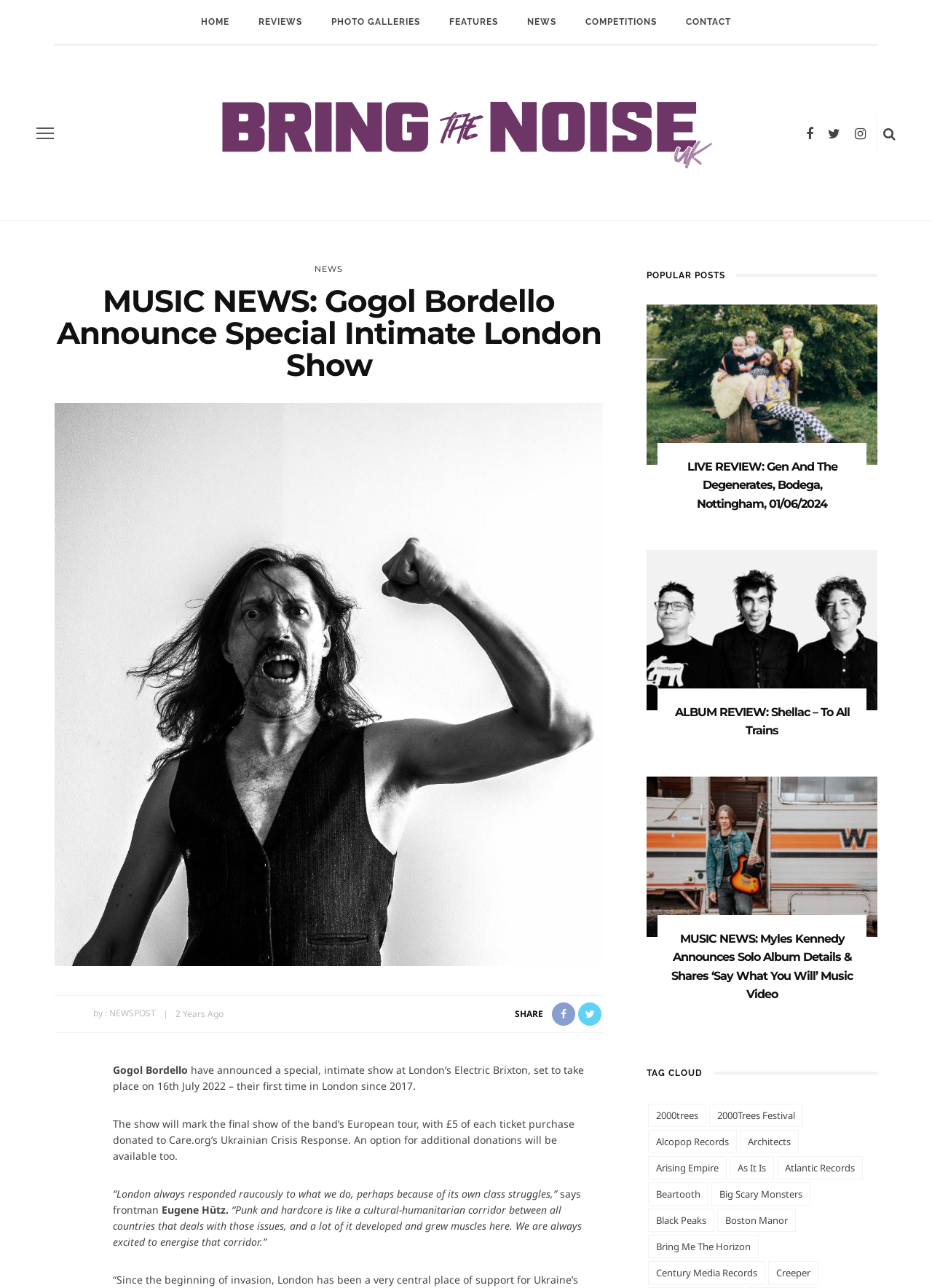What is the date of the show mentioned in the article?
Look at the image and respond with a one-word or short-phrase answer.

16th July 2022